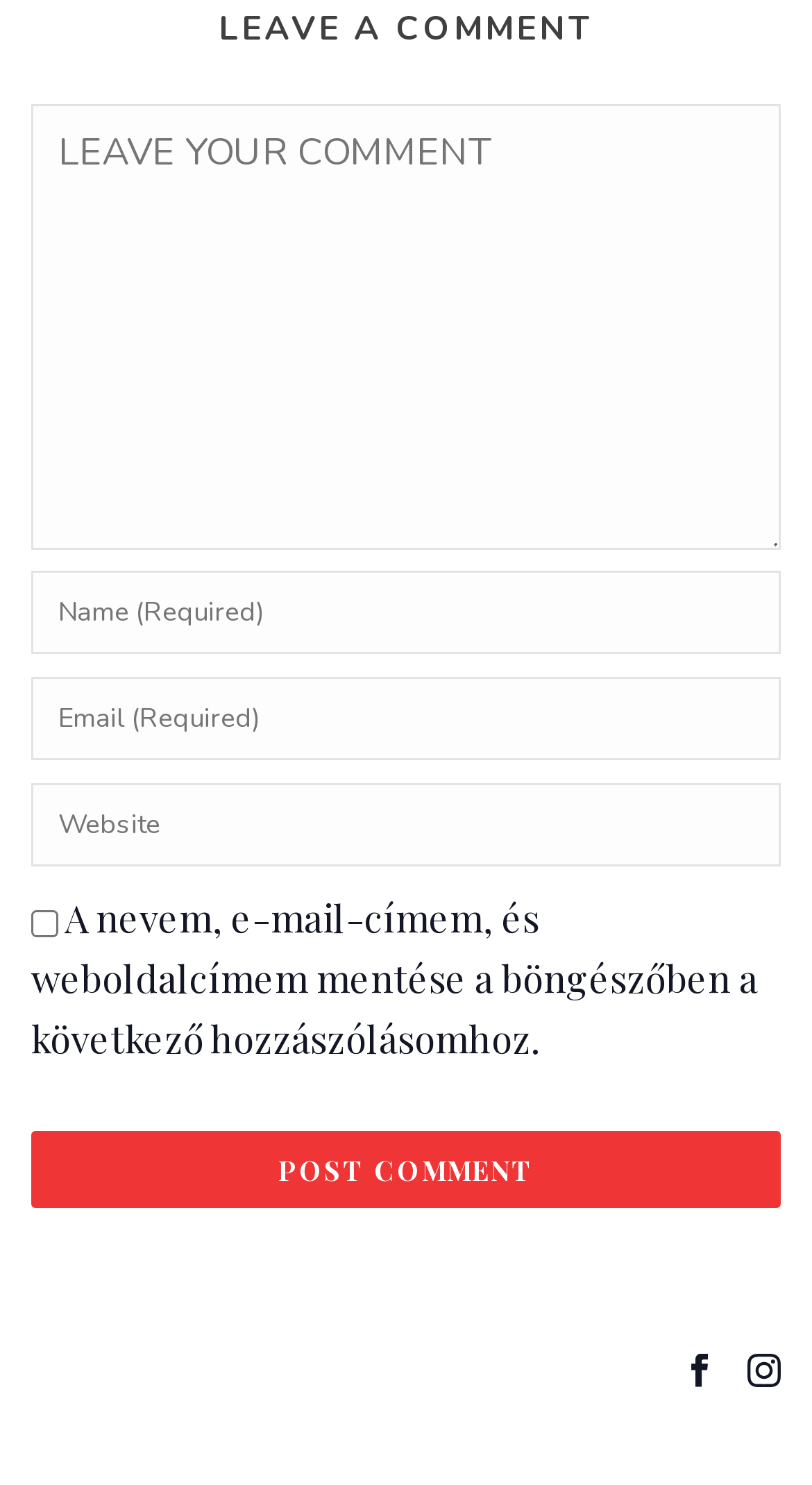Given the description of the UI element: "name="comment" placeholder="LEAVE YOUR COMMENT"", predict the bounding box coordinates in the form of [left, top, right, bottom], with each value being a float between 0 and 1.

[0.038, 0.07, 0.962, 0.37]